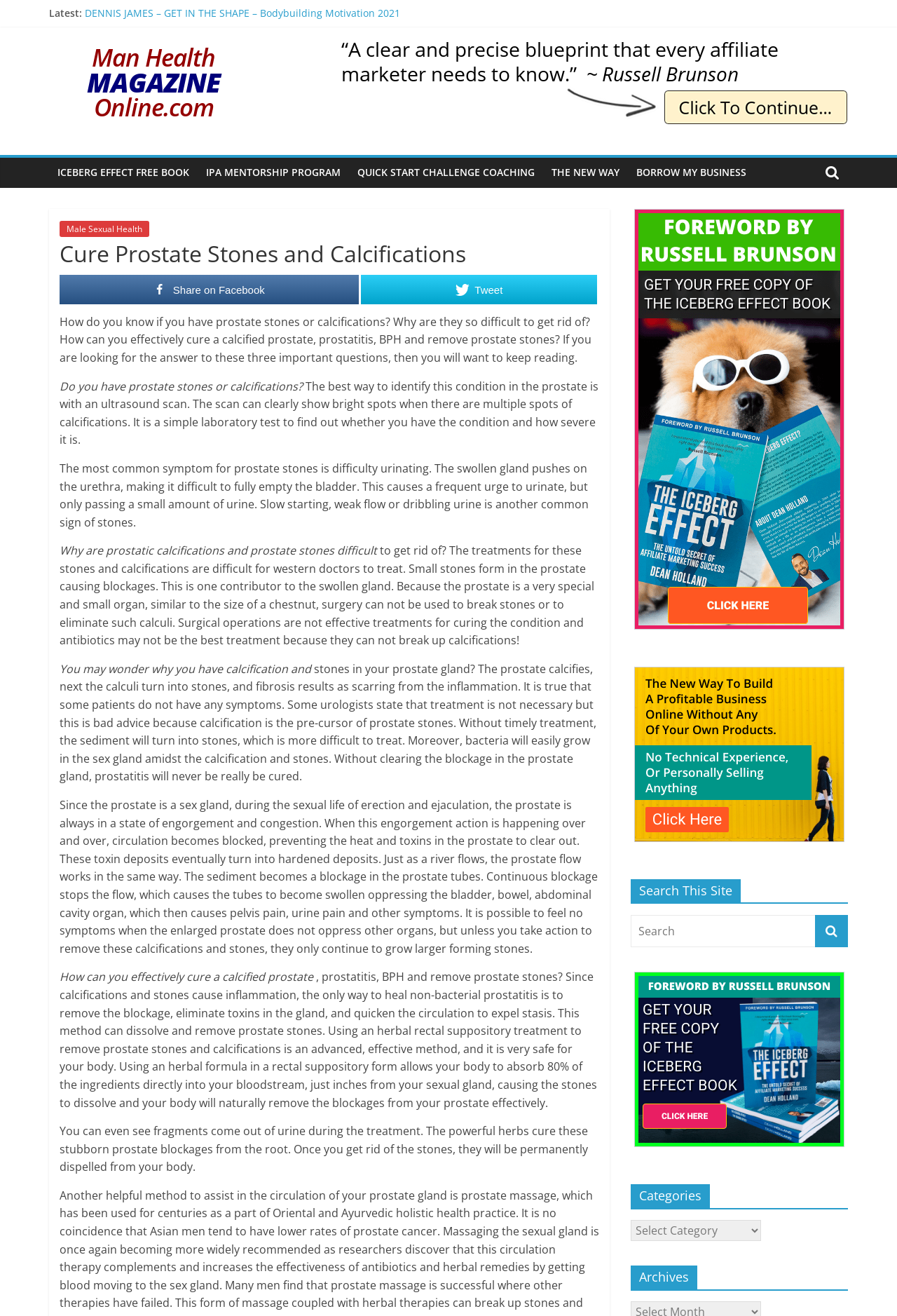Indicate the bounding box coordinates of the clickable region to achieve the following instruction: "Read about The Iceberg Effect."

[0.707, 0.159, 0.941, 0.169]